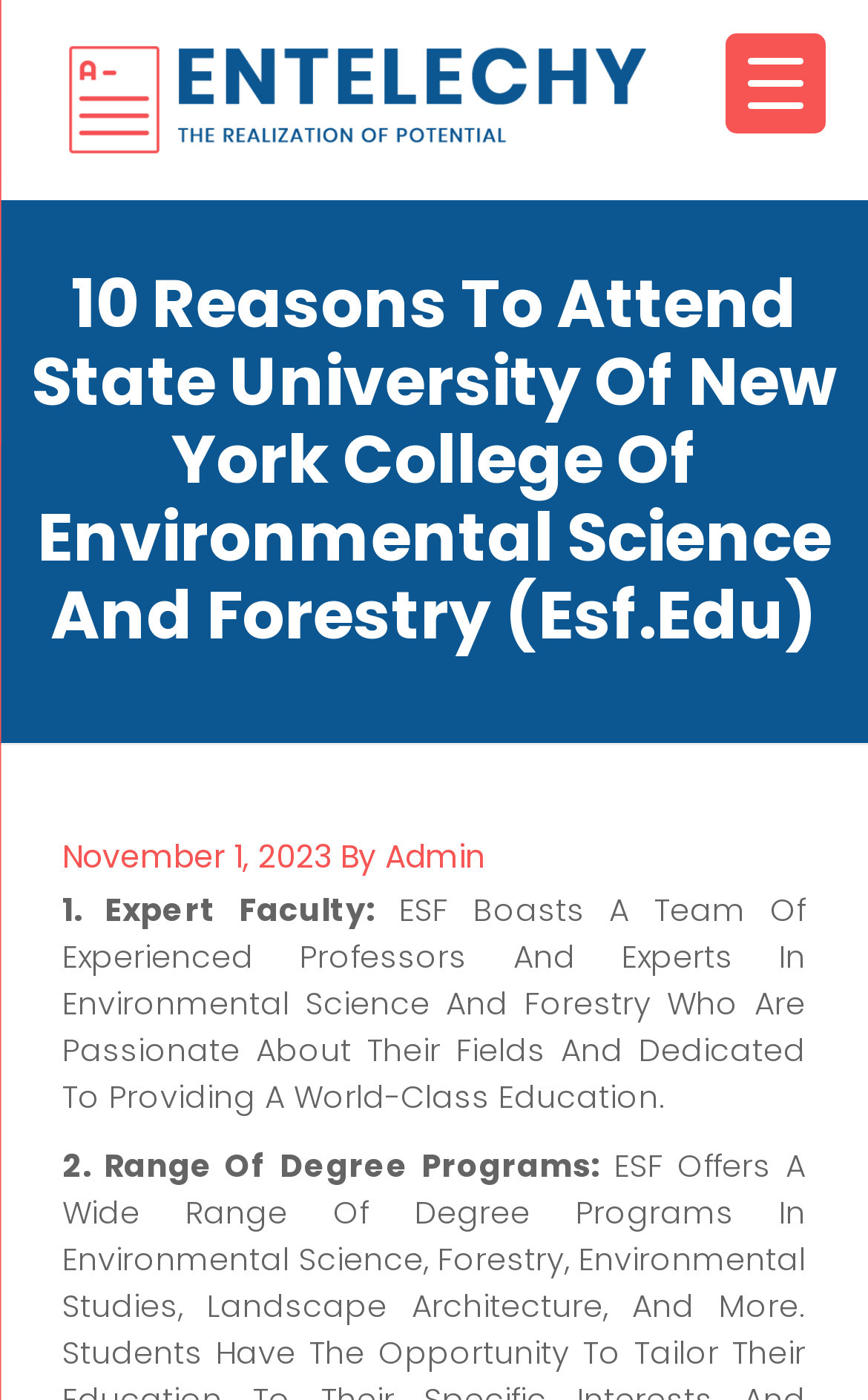What is the second reason to attend ESF?
Utilize the image to construct a detailed and well-explained answer.

I found the second reason to attend ESF by looking at the list of reasons where it says '2. Range Of Degree Programs:'.